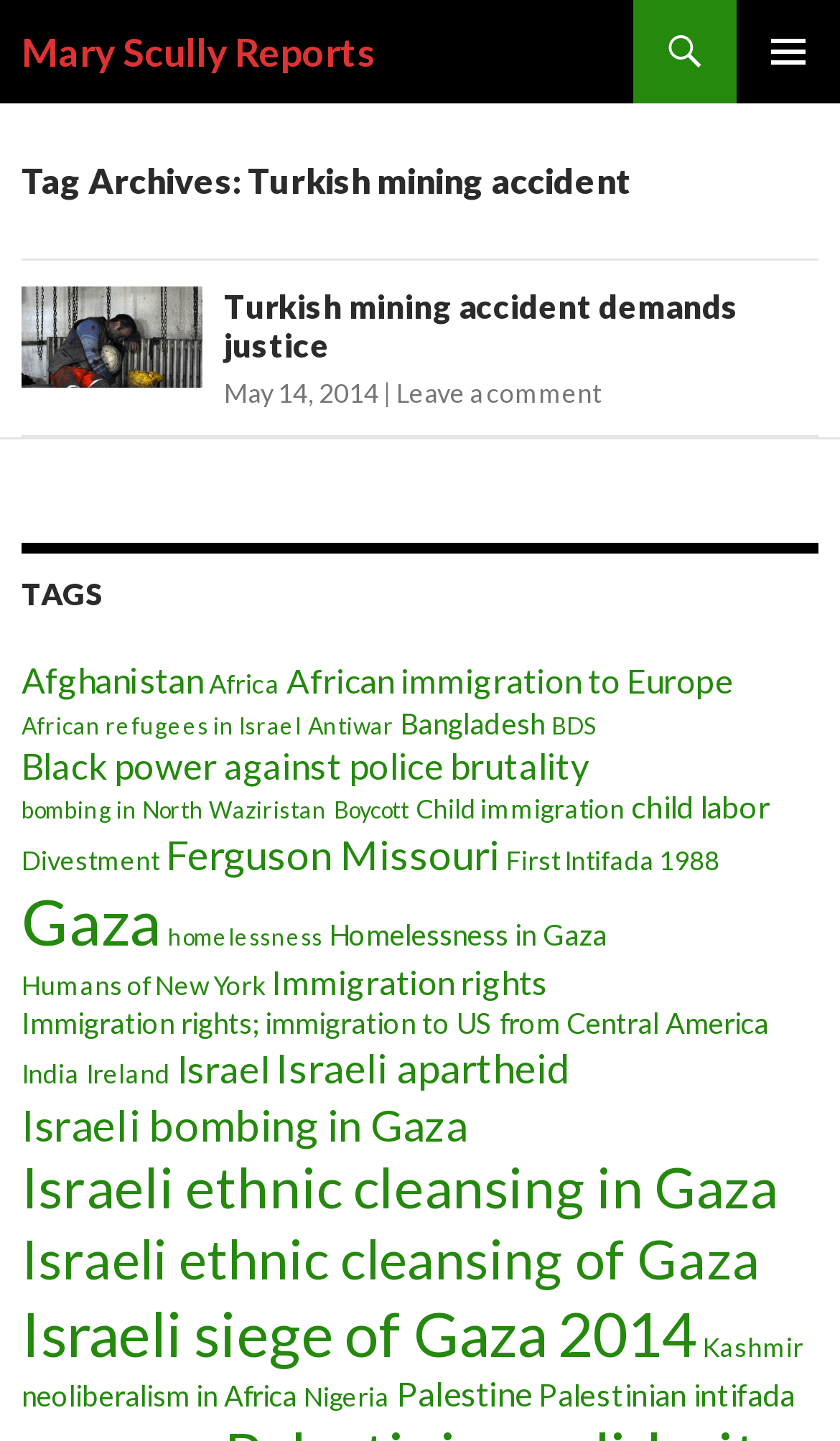Can you provide the bounding box coordinates for the element that should be clicked to implement the instruction: "Read the article 'Turkish mining accident demands justice'"?

[0.267, 0.199, 0.879, 0.253]